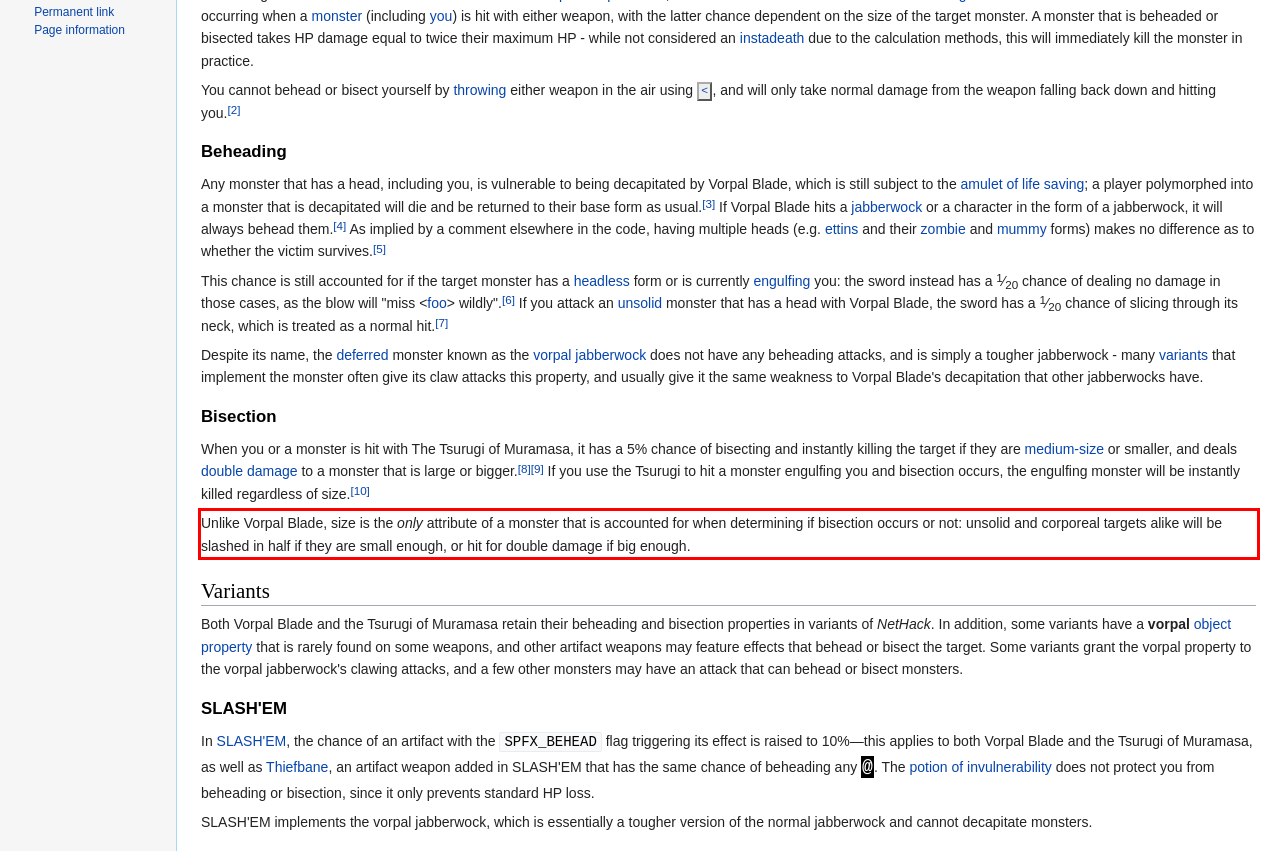Inspect the webpage screenshot that has a red bounding box and use OCR technology to read and display the text inside the red bounding box.

Unlike Vorpal Blade, size is the only attribute of a monster that is accounted for when determining if bisection occurs or not: unsolid and corporeal targets alike will be slashed in half if they are small enough, or hit for double damage if big enough.